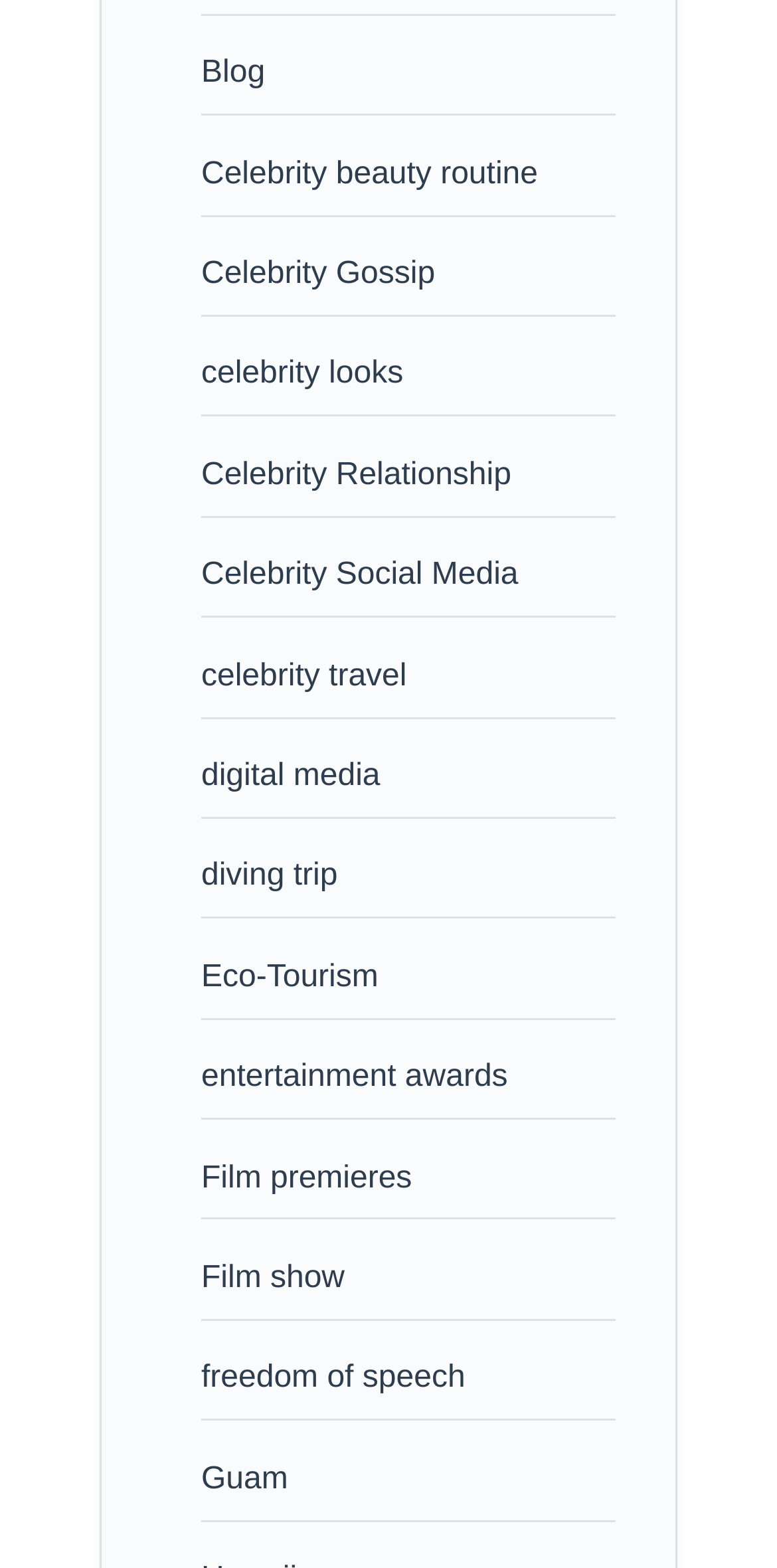Using the provided element description "Celebrity beauty routine", determine the bounding box coordinates of the UI element.

[0.259, 0.1, 0.692, 0.122]